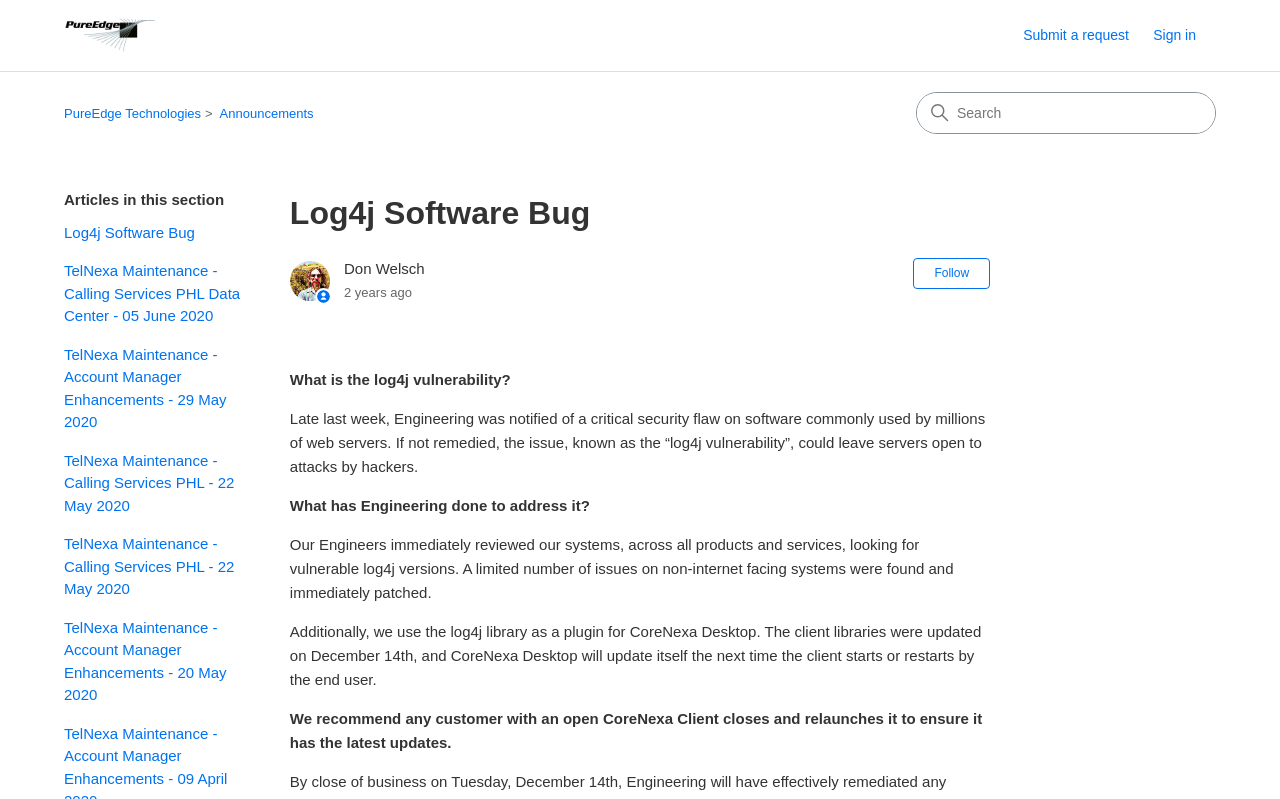Please extract the webpage's main title and generate its text content.

Log4j Software Bug